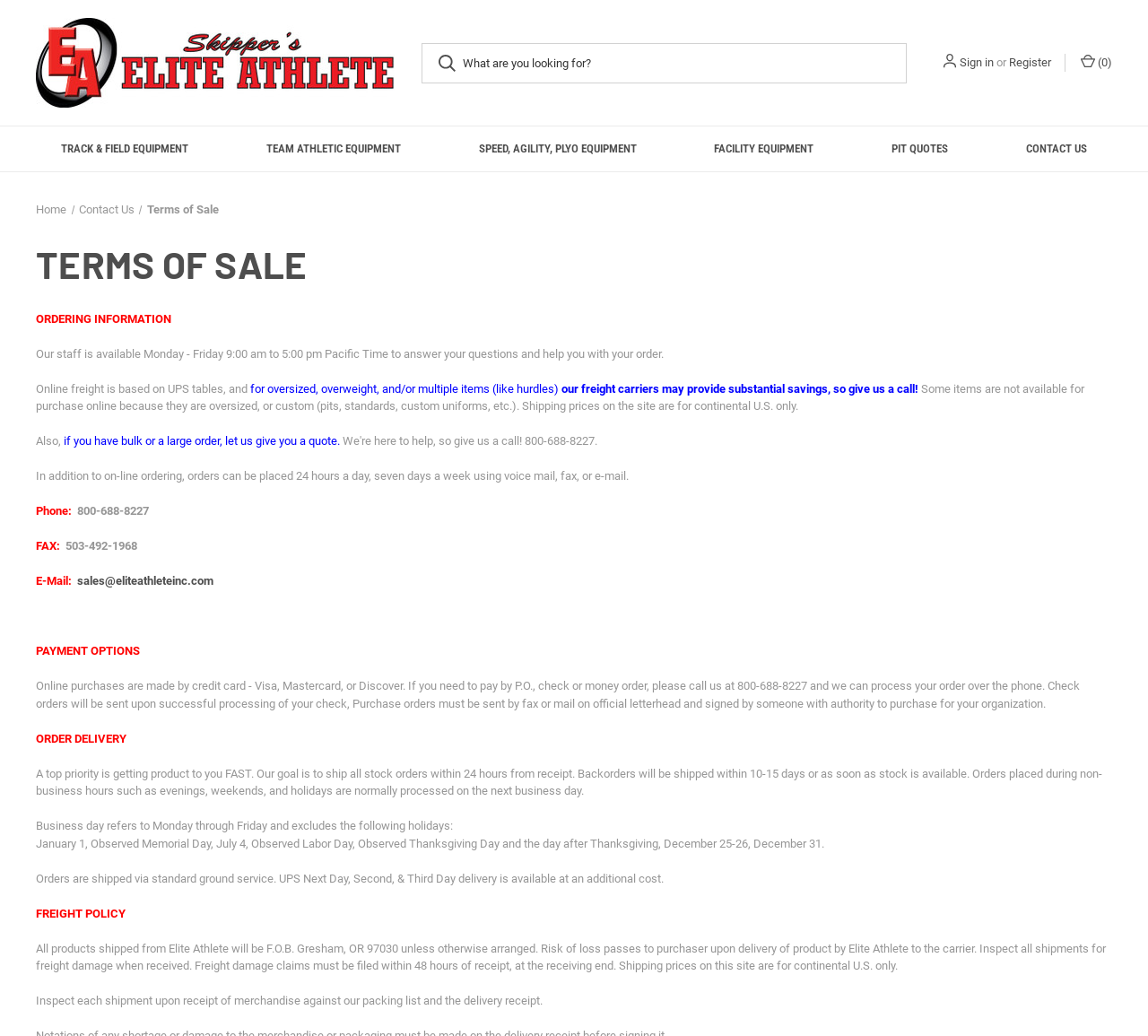Describe every aspect of the webpage in a detailed manner.

The webpage is about the "Terms of Sale" of a company, likely an e-commerce website. At the top, there is a navigation bar with links to "Track & Field Equipment", "Team Athletic Equipment", "Speed, Agility, Plyo Equipment", "Facility Equipment", "Pit Quotes", and "Contact Us". Below the navigation bar, there is a breadcrumb navigation showing the current page "Terms of Sale" and its parent pages "Home" and "Contact Us".

The main content of the page is divided into several sections. The first section is "ORDERING INFORMATION", which provides details about the company's staff availability and online freight calculation. The second section explains that some items are not available for purchase online due to their oversized or custom nature.

The next section is "PAYMENT OPTIONS", which lists the accepted payment methods, including credit cards, checks, and money orders. It also explains the process for paying by purchase order.

The following section is "ORDER DELIVERY", which outlines the company's shipping policy, including their goal of shipping stock orders within 24 hours and backorders within 10-15 days. It also lists the holidays that are observed by the company.

The final section is "FREIGHT POLICY", which explains that all products are shipped F.O.B. from Gresham, OR, and that the risk of loss passes to the purchaser upon delivery. It also provides instructions for inspecting shipments and filing freight damage claims.

Throughout the page, there are several links to other pages, including "Sign in", "Register", and "Cart with 0 items" at the top, and "sales@eliteathleteinc.com" in the "PAYMENT OPTIONS" section. There is also an image at the top left corner of the page, but its content is not described.